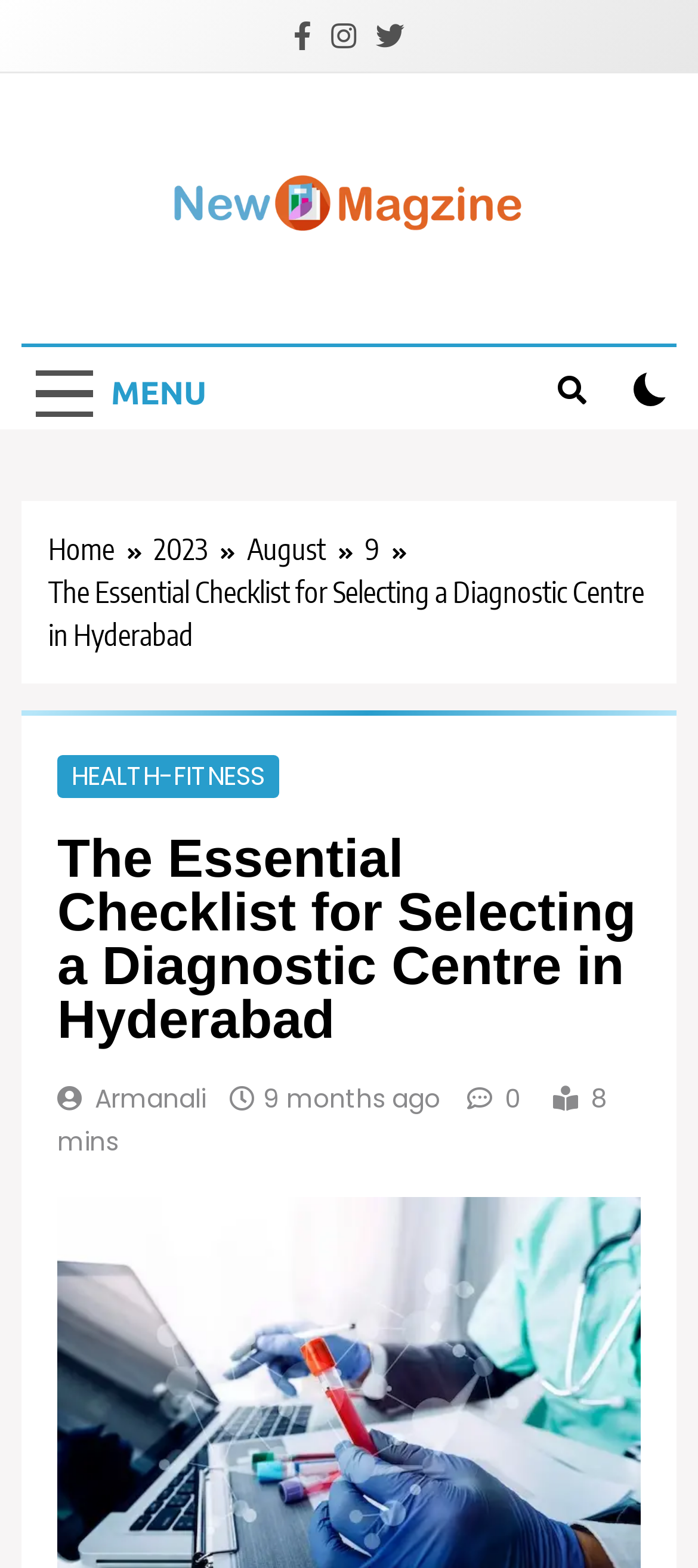Respond with a single word or phrase for the following question: 
How many links are in the breadcrumbs navigation?

5